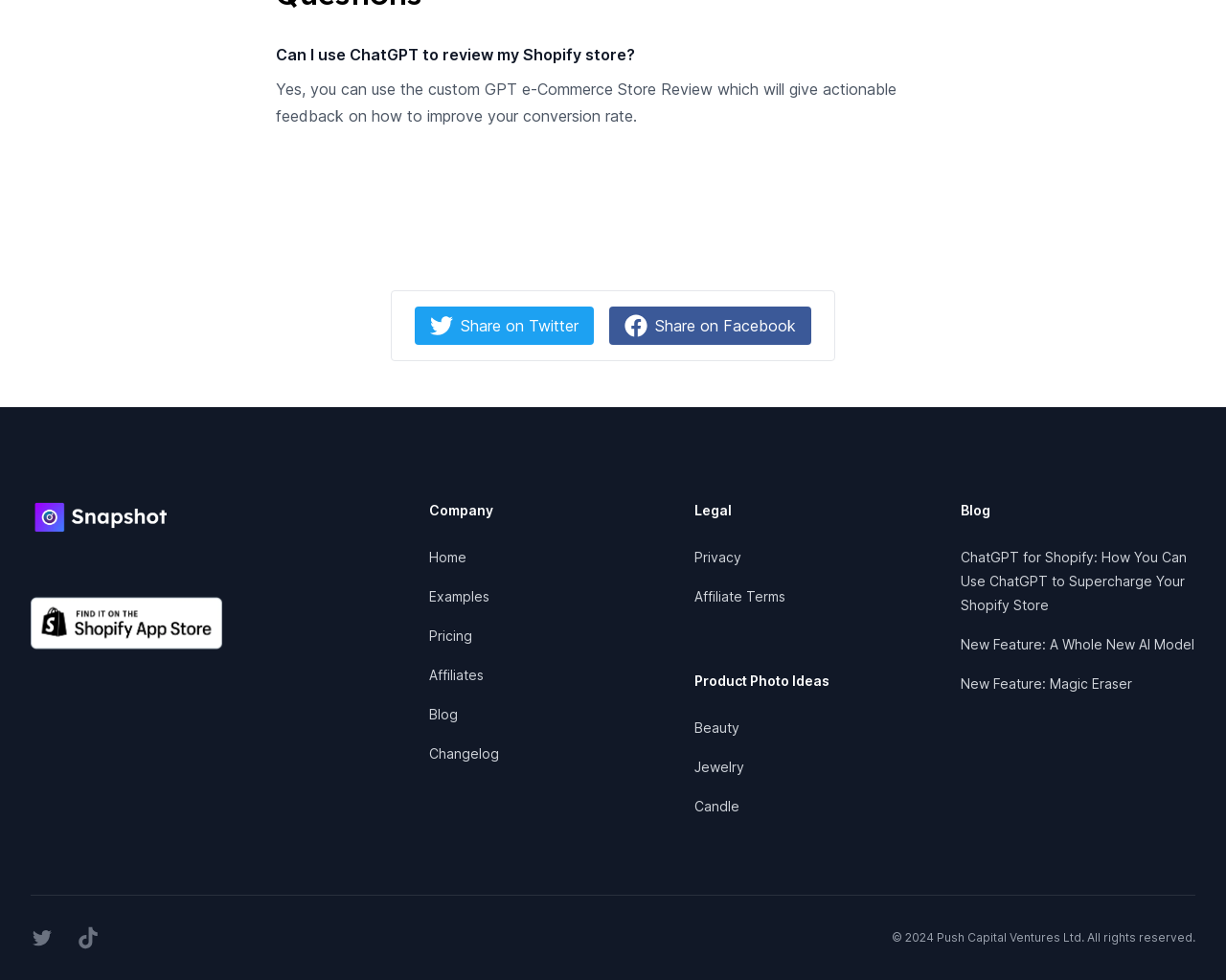What is the topic of the main article?
Please give a detailed and thorough answer to the question, covering all relevant points.

The main article is about using ChatGPT for Shopify, as indicated by the heading 'Can I use ChatGPT to review my Shopify store?' and the description 'Yes, you can use the custom GPT e-Commerce Store Review which will give actionable feedback on how to improve your conversion rate.'